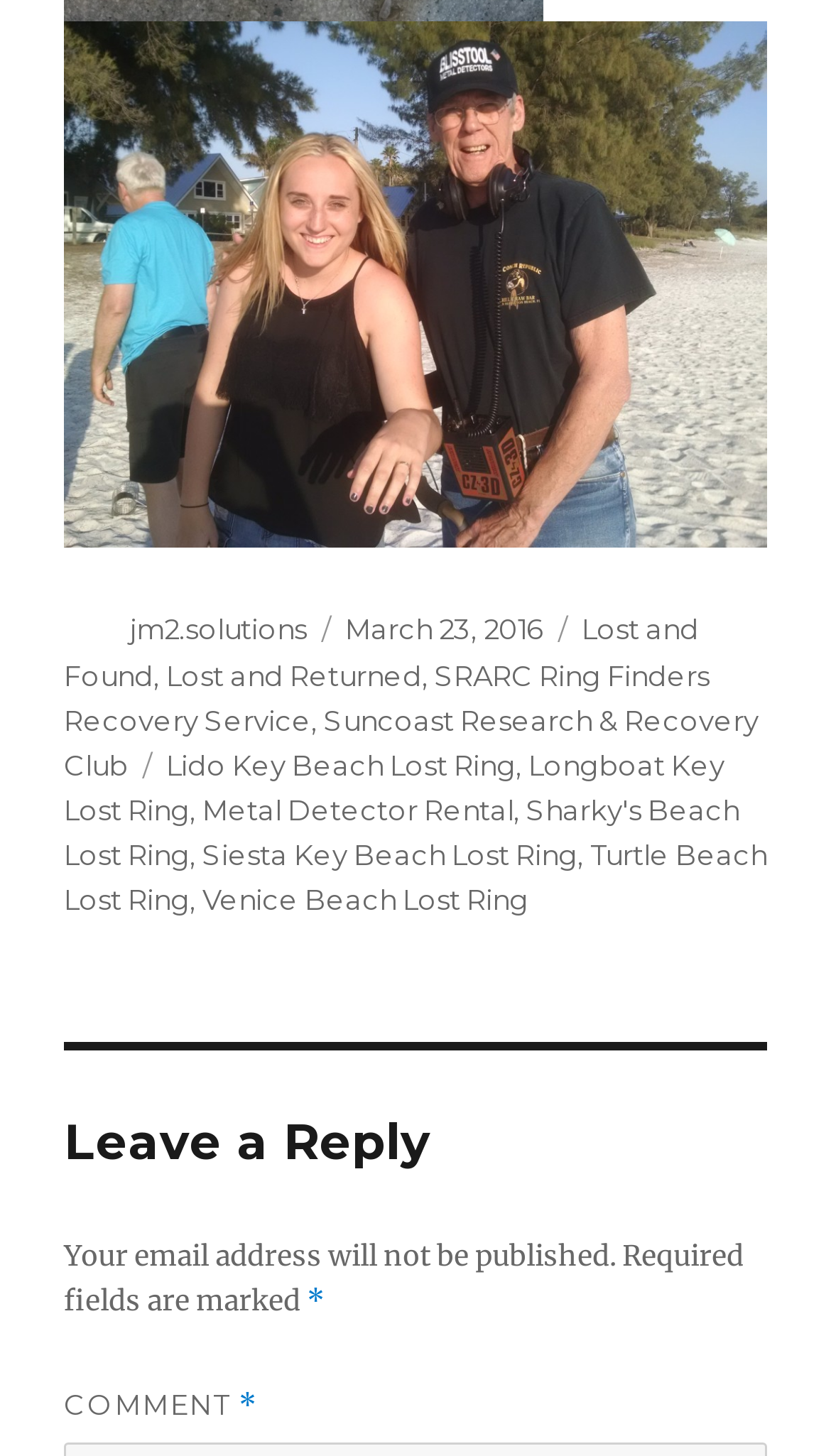Please specify the bounding box coordinates of the element that should be clicked to execute the given instruction: 'Click the 'Leave a Reply' heading'. Ensure the coordinates are four float numbers between 0 and 1, expressed as [left, top, right, bottom].

[0.077, 0.715, 0.923, 0.806]